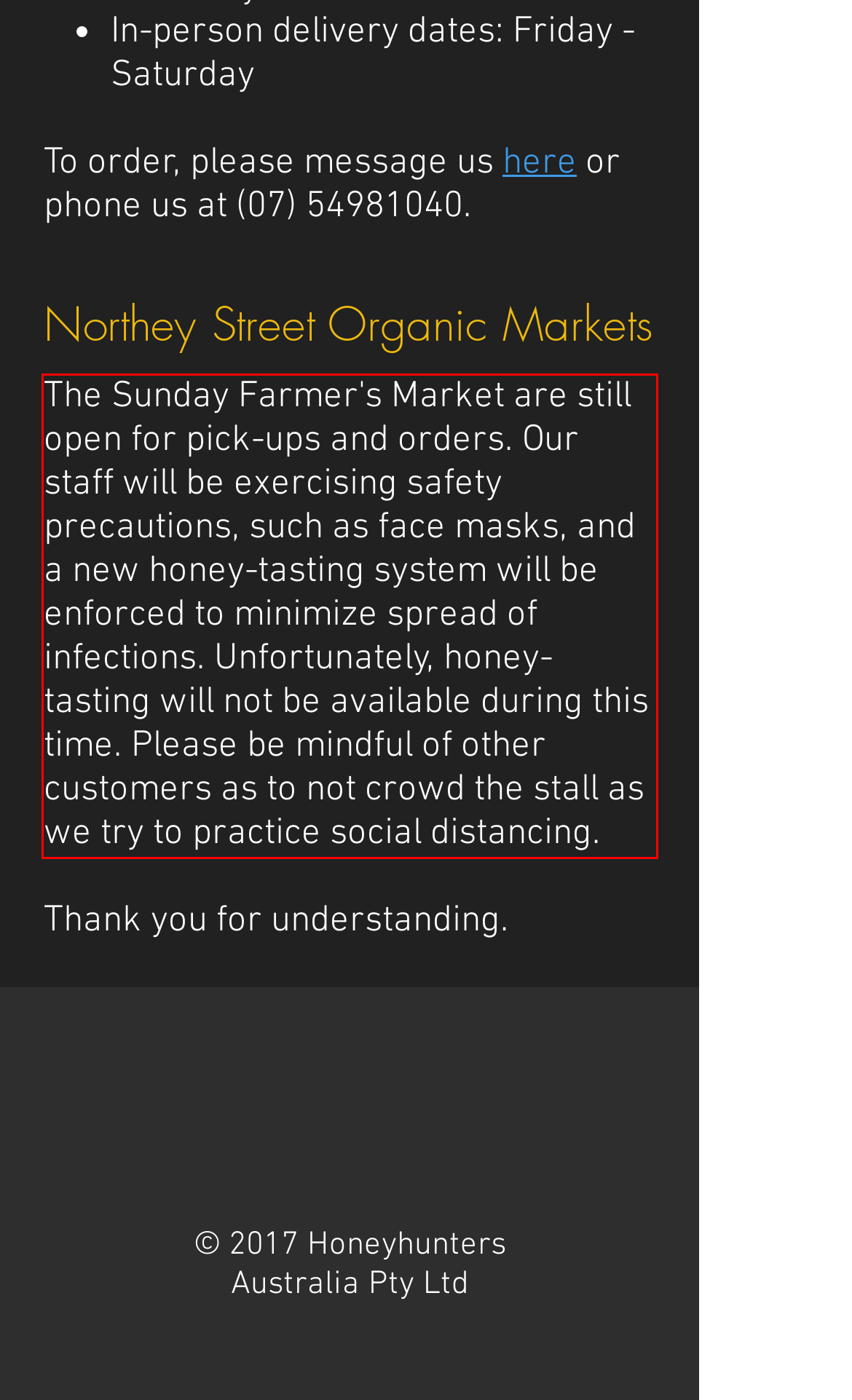Within the screenshot of the webpage, locate the red bounding box and use OCR to identify and provide the text content inside it.

The Sunday Farmer's Market are still open for pick-ups and orders. Our staff will be exercising safety precautions, such as face masks, and a new honey-tasting system will be enforced to minimize spread of infections. Unfortunately, honey-tasting will not be available during this time. Please be mindful of other customers as to not crowd the stall as we try to practice social distancing.